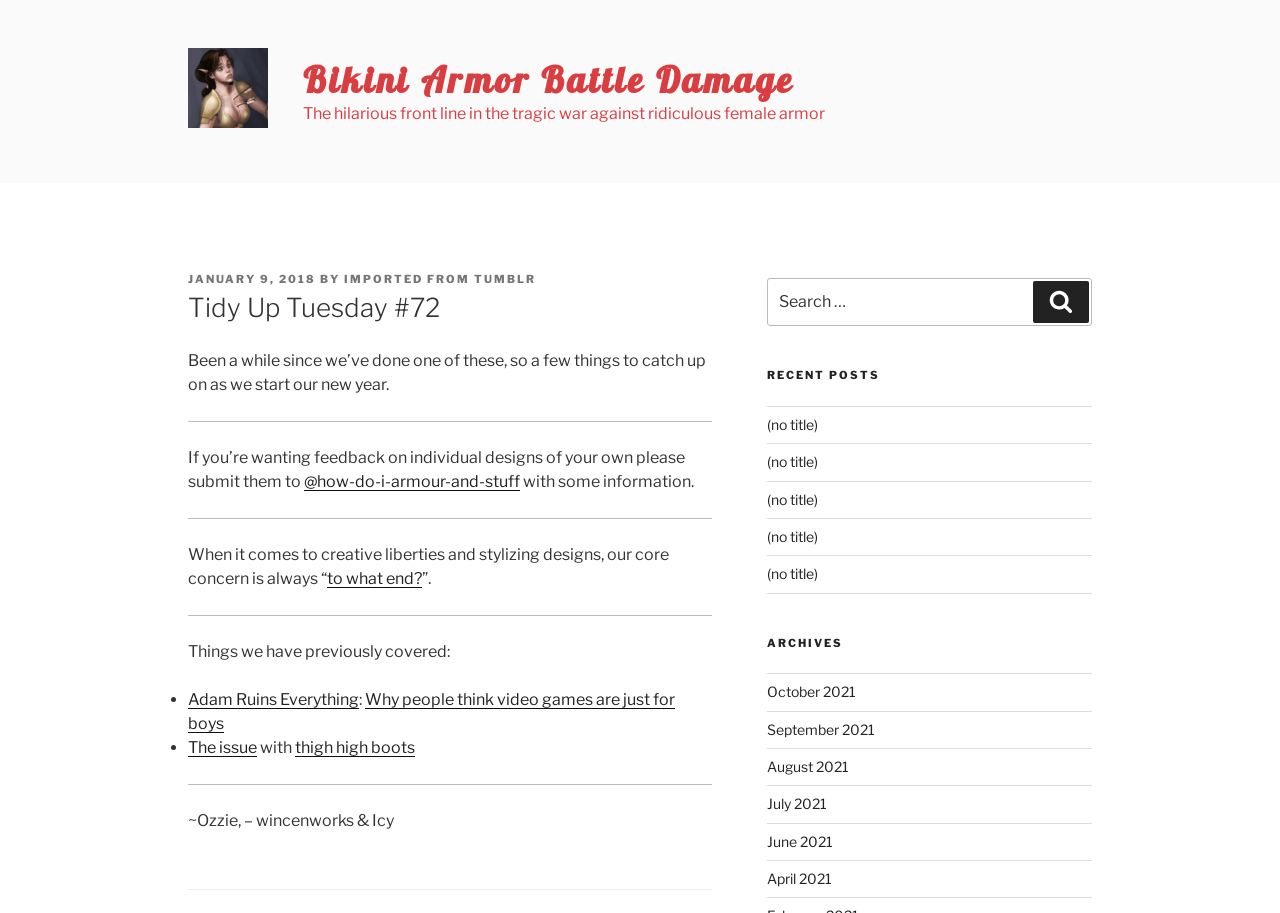Locate the bounding box coordinates of the area that needs to be clicked to fulfill the following instruction: "View the archives". The coordinates should be in the format of four float numbers between 0 and 1, namely [left, top, right, bottom].

[0.599, 0.696, 0.853, 0.713]